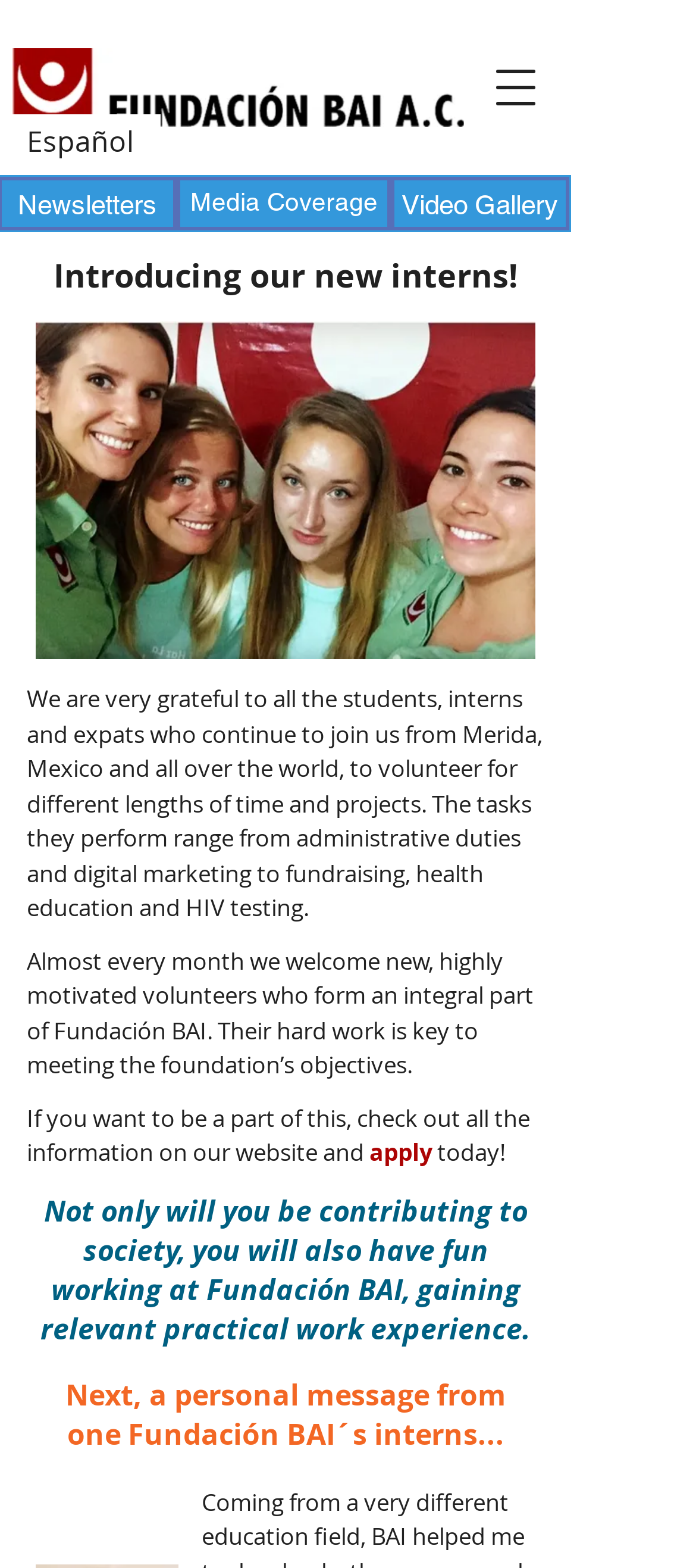Deliver a detailed narrative of the webpage's visual and textual elements.

The webpage is about News Interns with Friends at Fundación BAI. At the top left, there is a logo image of Fundación BAI, which is a horizontal JPG image. Next to the logo, there is a button to open a navigation menu. 

In the top right corner, there are three links: Español, Media Coverage, and Video Gallery. Below these links, there is a heading that introduces new interns. 

Under the heading, there is a large image of the interns. Below the image, there are four paragraphs of text. The first paragraph explains that Fundación BAI is grateful to students, interns, and expats who volunteer for various projects. The second paragraph highlights the importance of volunteers in meeting the foundation's objectives. 

The third paragraph encourages readers to check out the website for information on how to apply to be a part of Fundación BAI. There is a link to apply in this paragraph. The fourth paragraph mentions the benefits of working at Fundación BAI, including contributing to society and gaining practical work experience. 

Finally, there is a heading that introduces a personal message from one of Fundación BAI's interns.